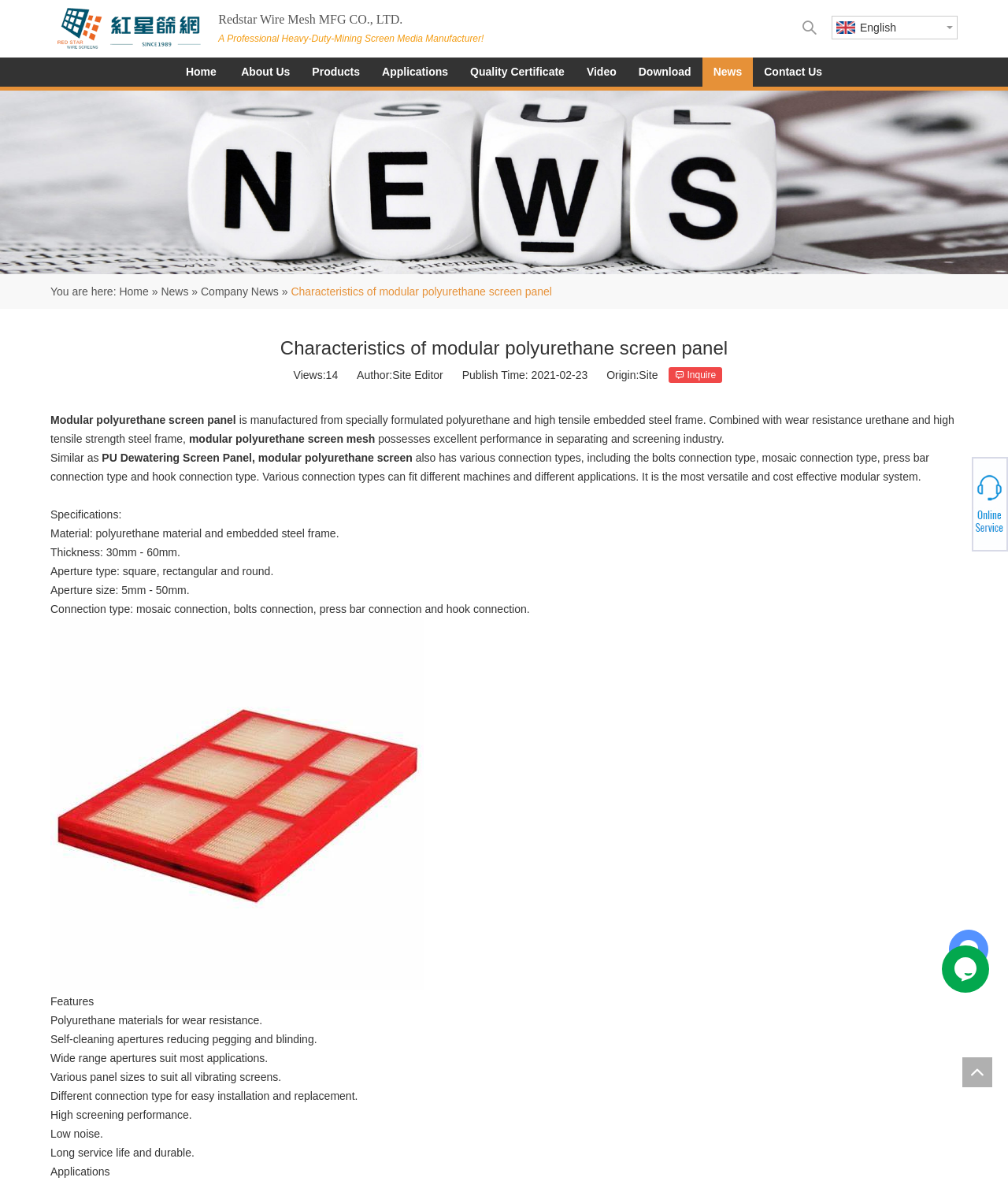What is the material of the modular polyurethane screen panel?
Provide a one-word or short-phrase answer based on the image.

polyurethane material and embedded steel frame